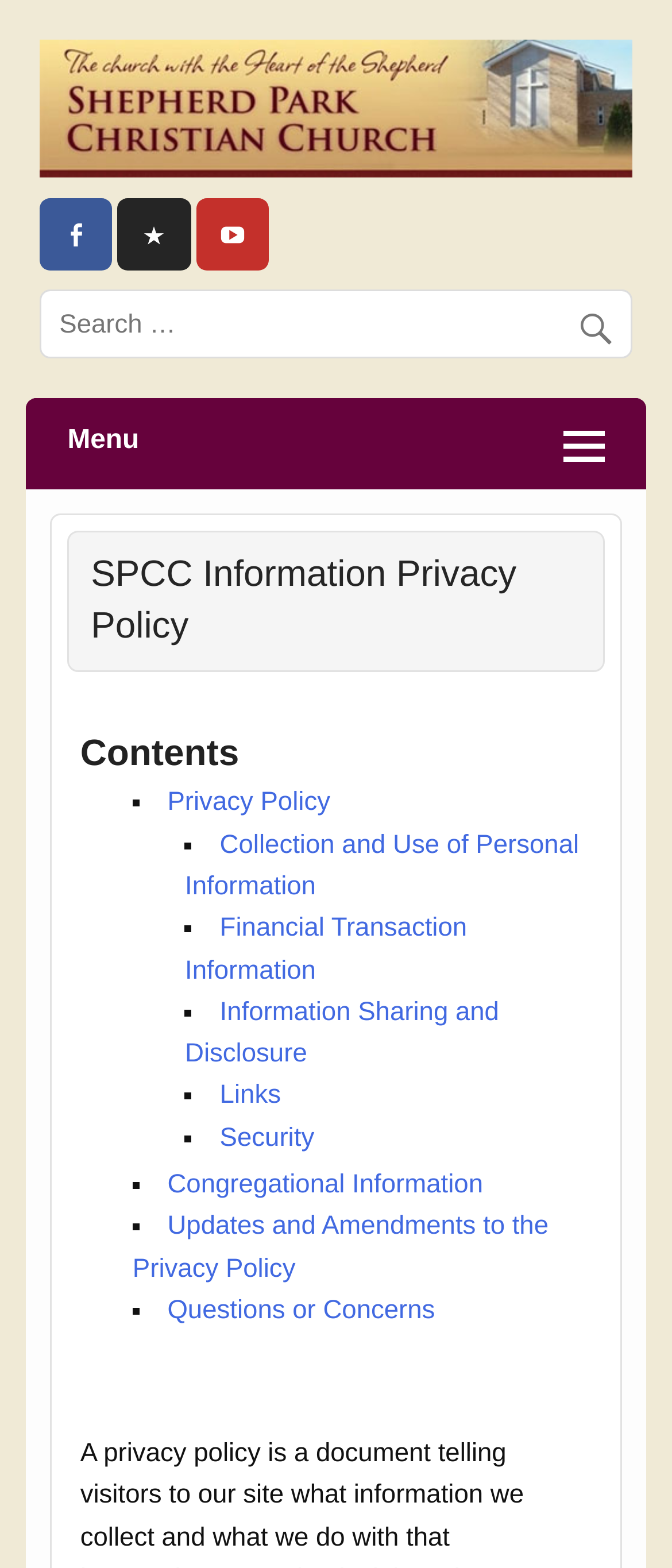Kindly respond to the following question with a single word or a brief phrase: 
What is the name of the church?

Shepherd Park Christian Church